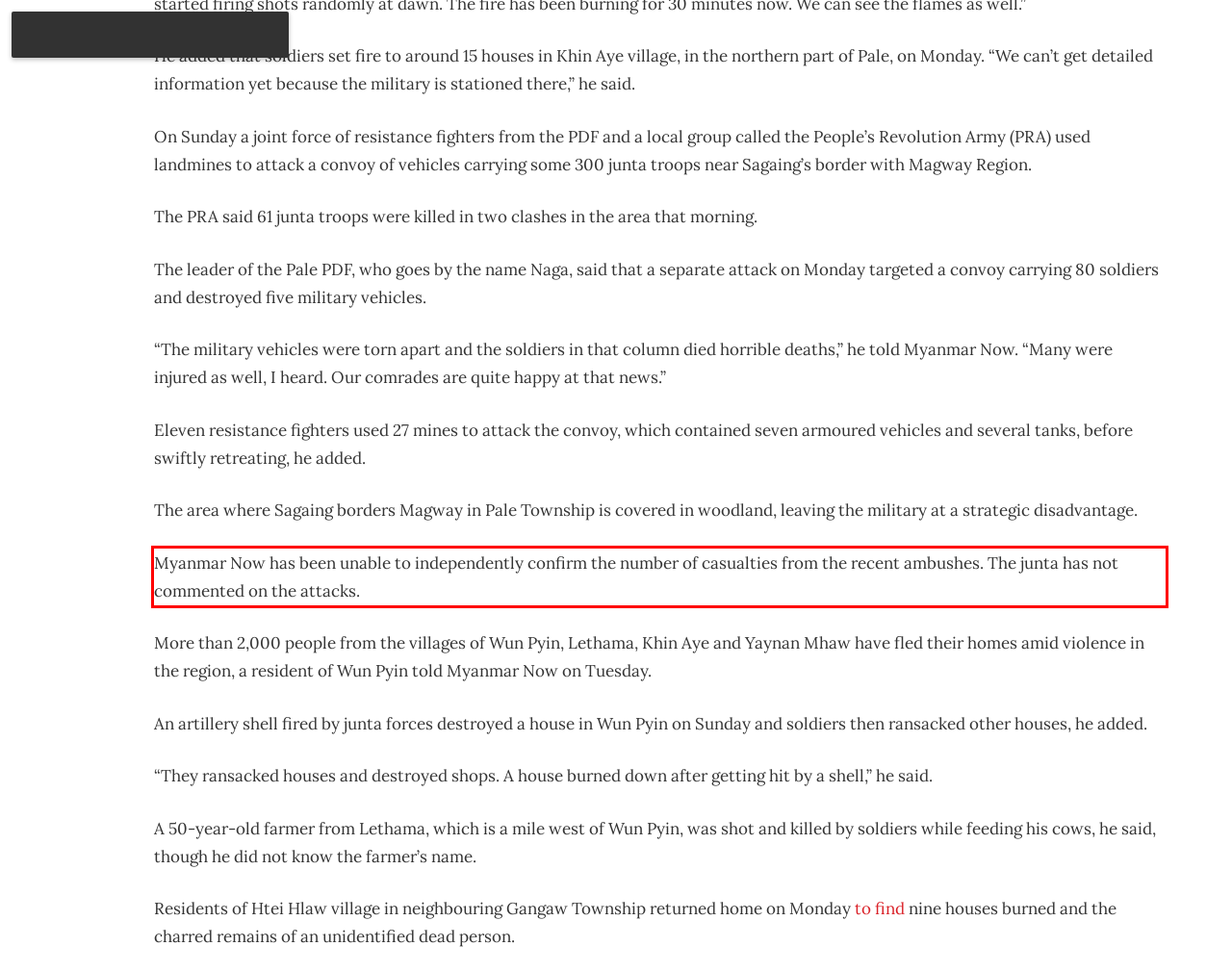With the provided screenshot of a webpage, locate the red bounding box and perform OCR to extract the text content inside it.

Myanmar Now has been unable to independently confirm the number of casualties from the recent ambushes. The junta has not commented on the attacks.